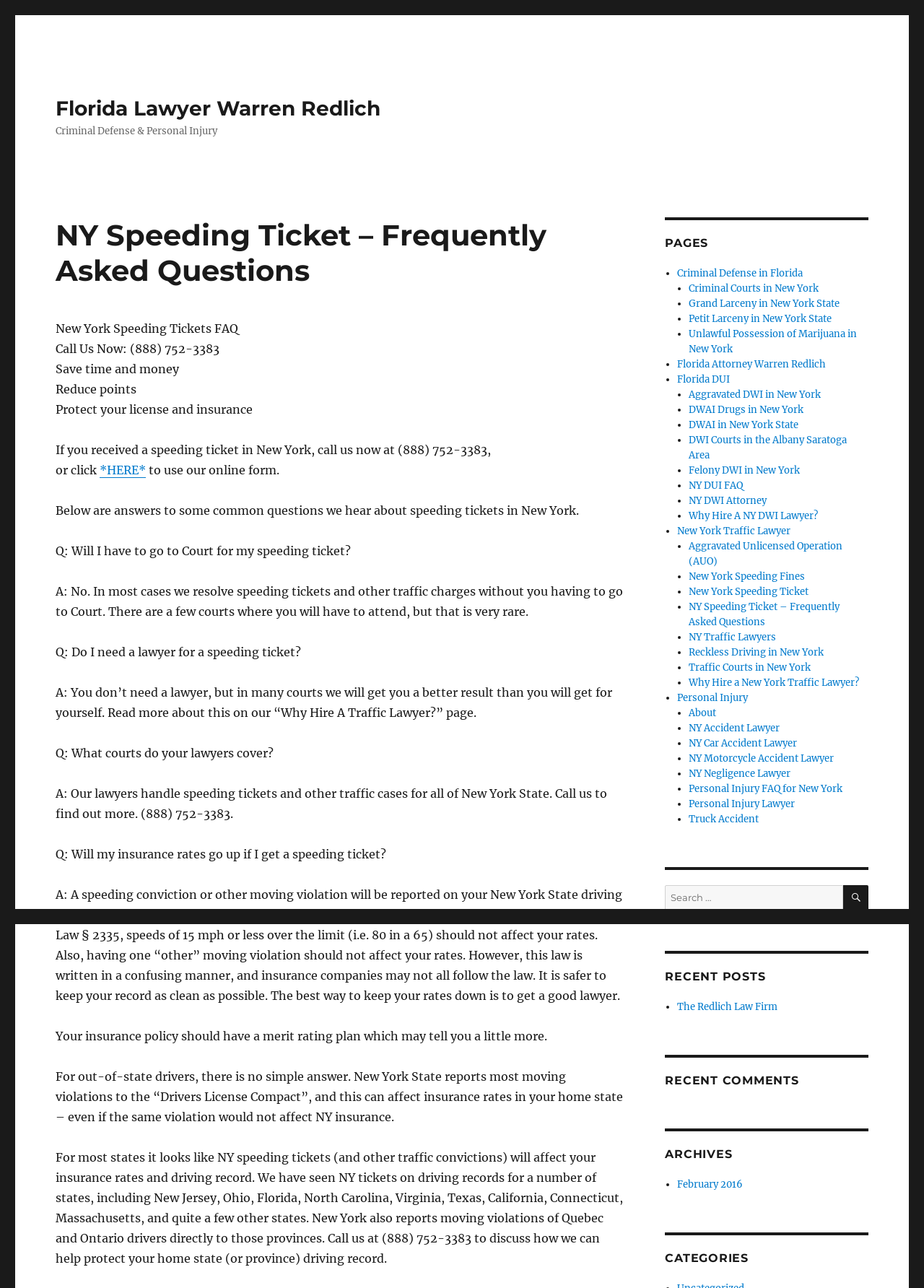Extract the bounding box of the UI element described as: "Reckless Driving in New York".

[0.745, 0.502, 0.891, 0.511]